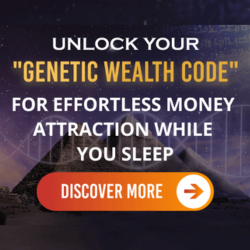What is the purpose of the call-to-action button?
Answer the question based on the image using a single word or a brief phrase.

To encourage engagement